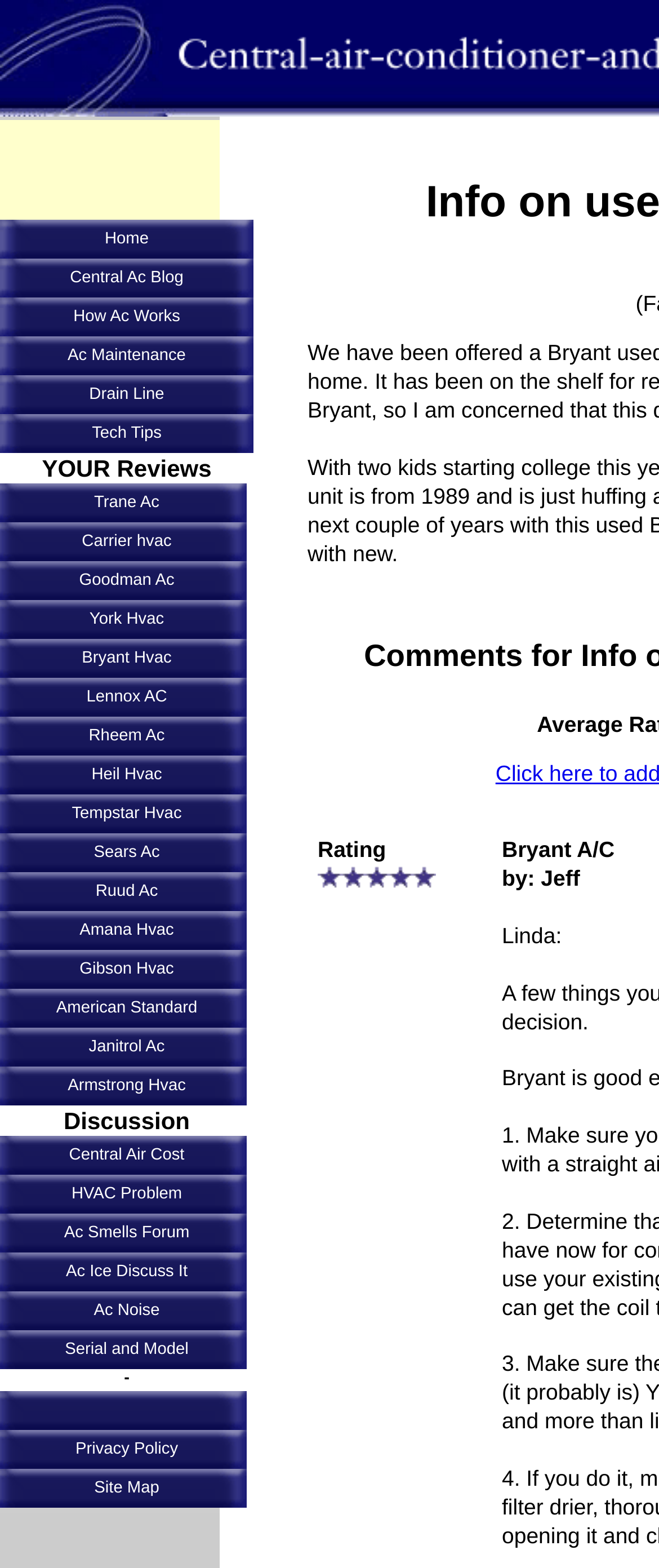Please give a succinct answer to the question in one word or phrase:
How many links are available in the left sidebar?

6